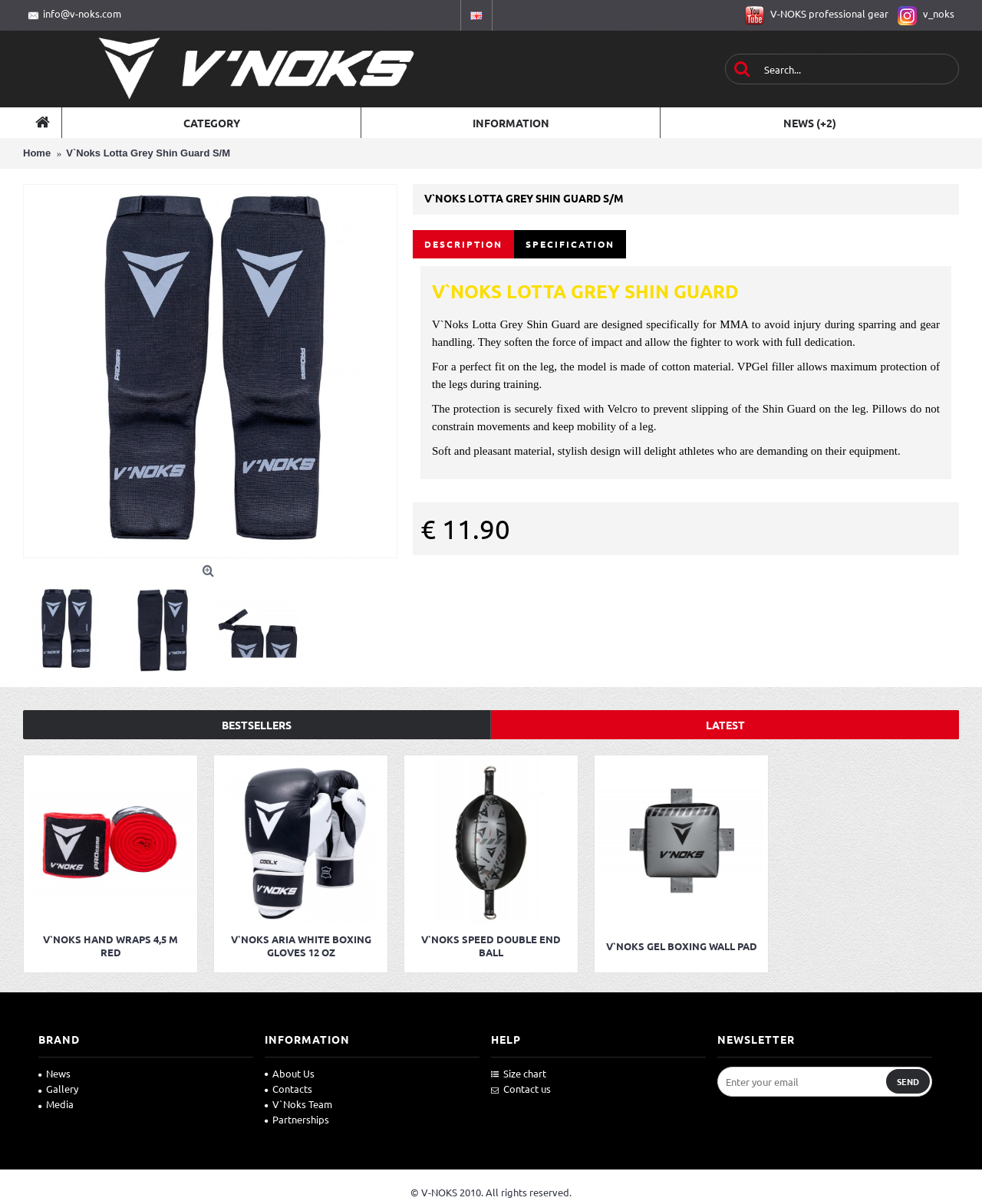What is the language of the webpage?
Refer to the image and give a detailed response to the question.

The language of the webpage can be determined by the language selection button at the top of the page, which is currently set to English.